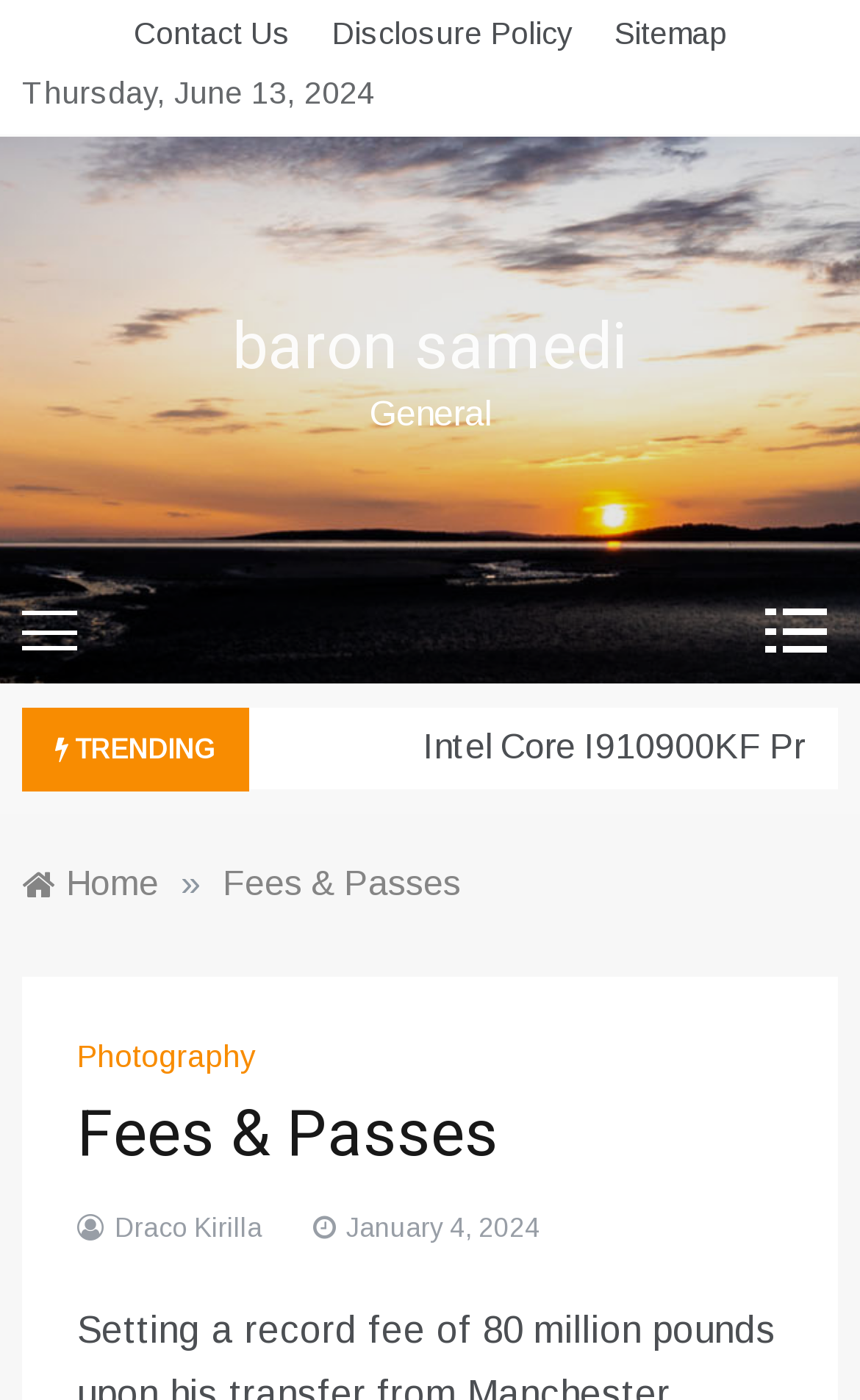Find the bounding box coordinates of the element to click in order to complete this instruction: "view photography". The bounding box coordinates must be four float numbers between 0 and 1, denoted as [left, top, right, bottom].

[0.09, 0.742, 0.31, 0.767]